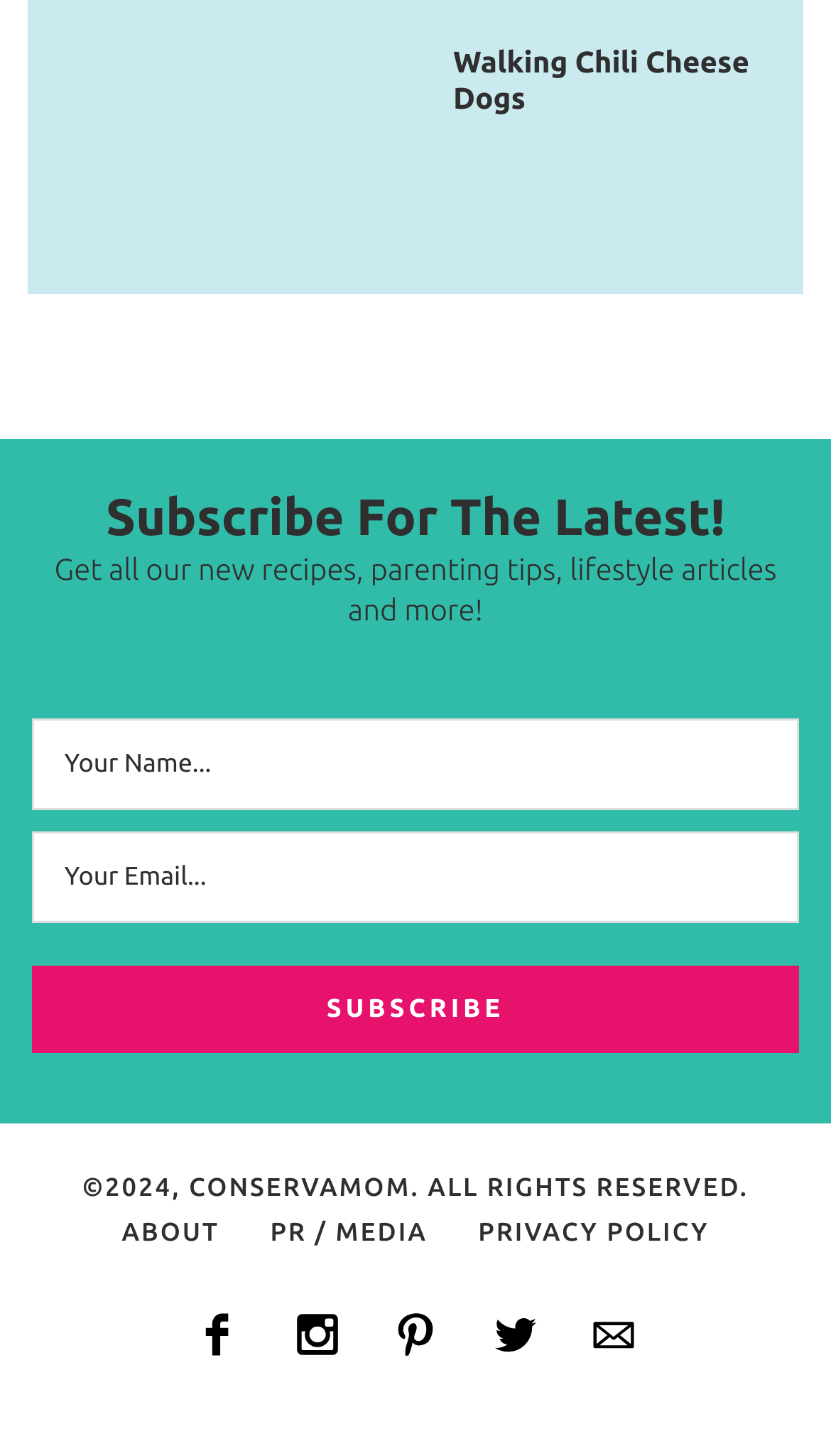What is the purpose of the subscribe section?
Refer to the image and give a detailed answer to the question.

The subscribe section is located in the middle of the webpage, which contains input fields for name and email, and a checkbox. The presence of these elements suggests that the purpose of this section is to allow users to subscribe to receive latest recipes, parenting tips, lifestyle articles, and more, as mentioned in the nearby static text.